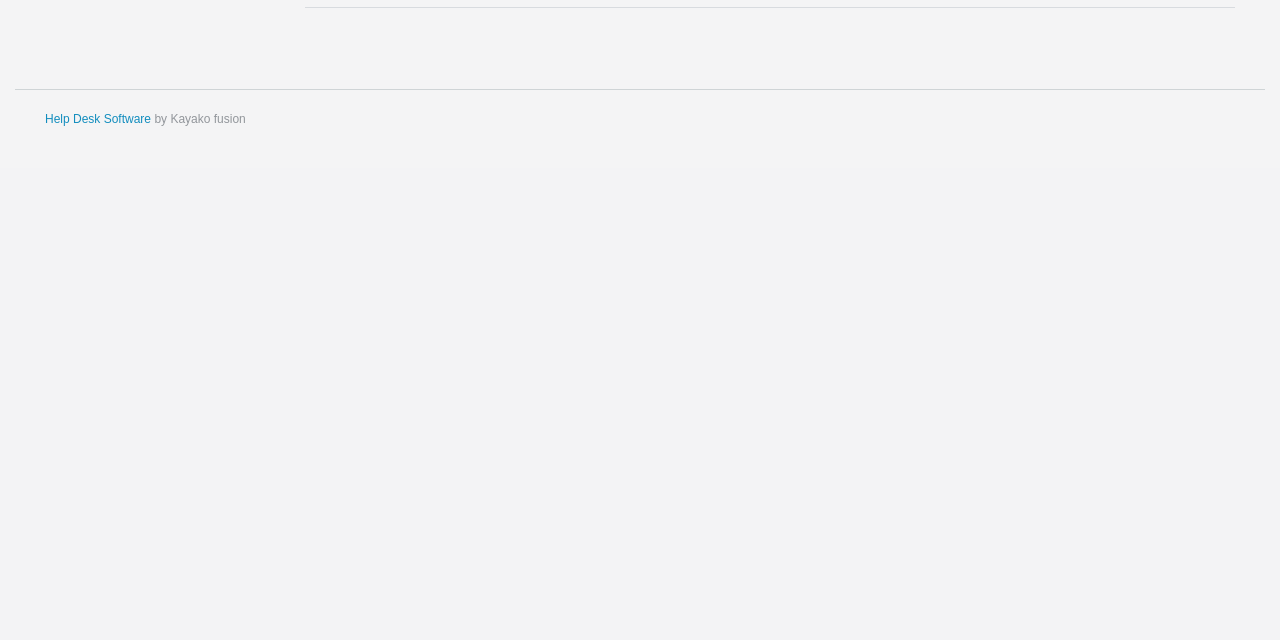Determine the bounding box coordinates for the UI element described. Format the coordinates as (top-left x, top-left y, bottom-right x, bottom-right y) and ensure all values are between 0 and 1. Element description: Help Desk Software

[0.035, 0.175, 0.118, 0.197]